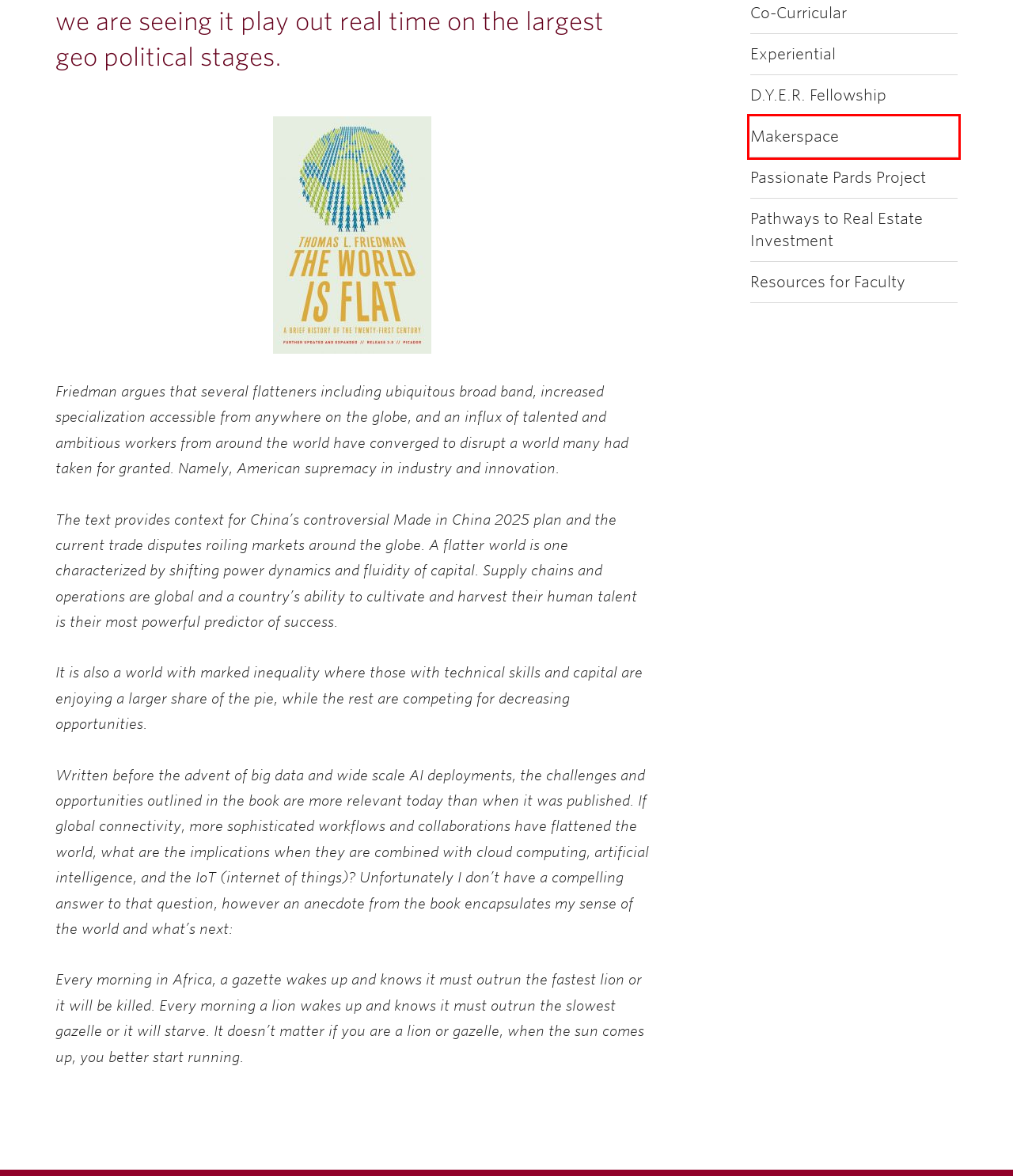You have a screenshot showing a webpage with a red bounding box around a UI element. Choose the webpage description that best matches the new page after clicking the highlighted element. Here are the options:
A. Resources for Faculty · Dyer Center · Lafayette College
B. Makerspace · Dyer Center · Lafayette College
C. Lafayette College
D. Pathways to Real Estate Investment · Dyer Center · Lafayette College
E. About · Dyer Center · Lafayette College
F. Experiential · Dyer Center · Lafayette College
G. Designing Your Entrepreneurial Roadmap · Dyer Center · Lafayette College
H. Passionate Pards Project · Dyer Center · Lafayette College

B